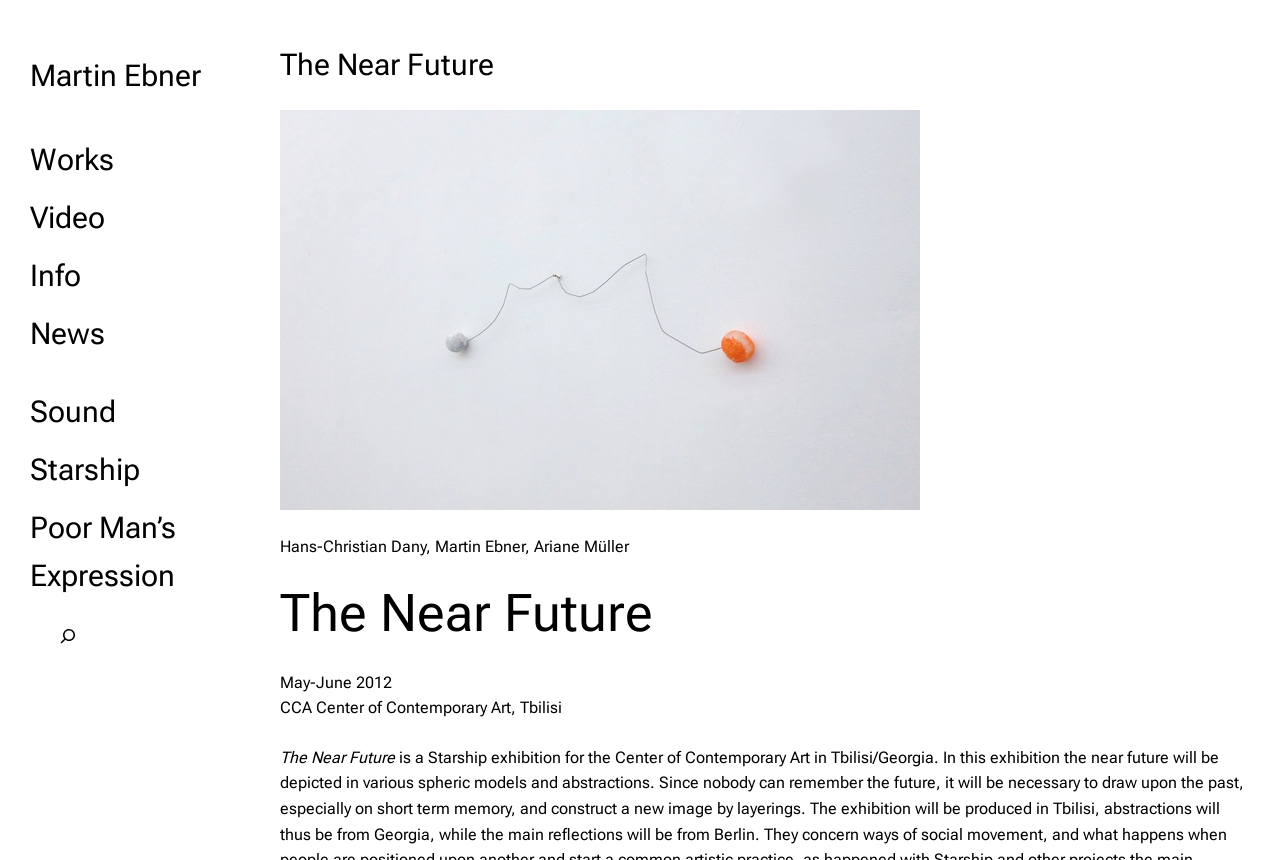Identify the bounding box coordinates for the UI element described as follows: "Martin Ebner". Ensure the coordinates are four float numbers between 0 and 1, formatted as [left, top, right, bottom].

[0.023, 0.067, 0.157, 0.108]